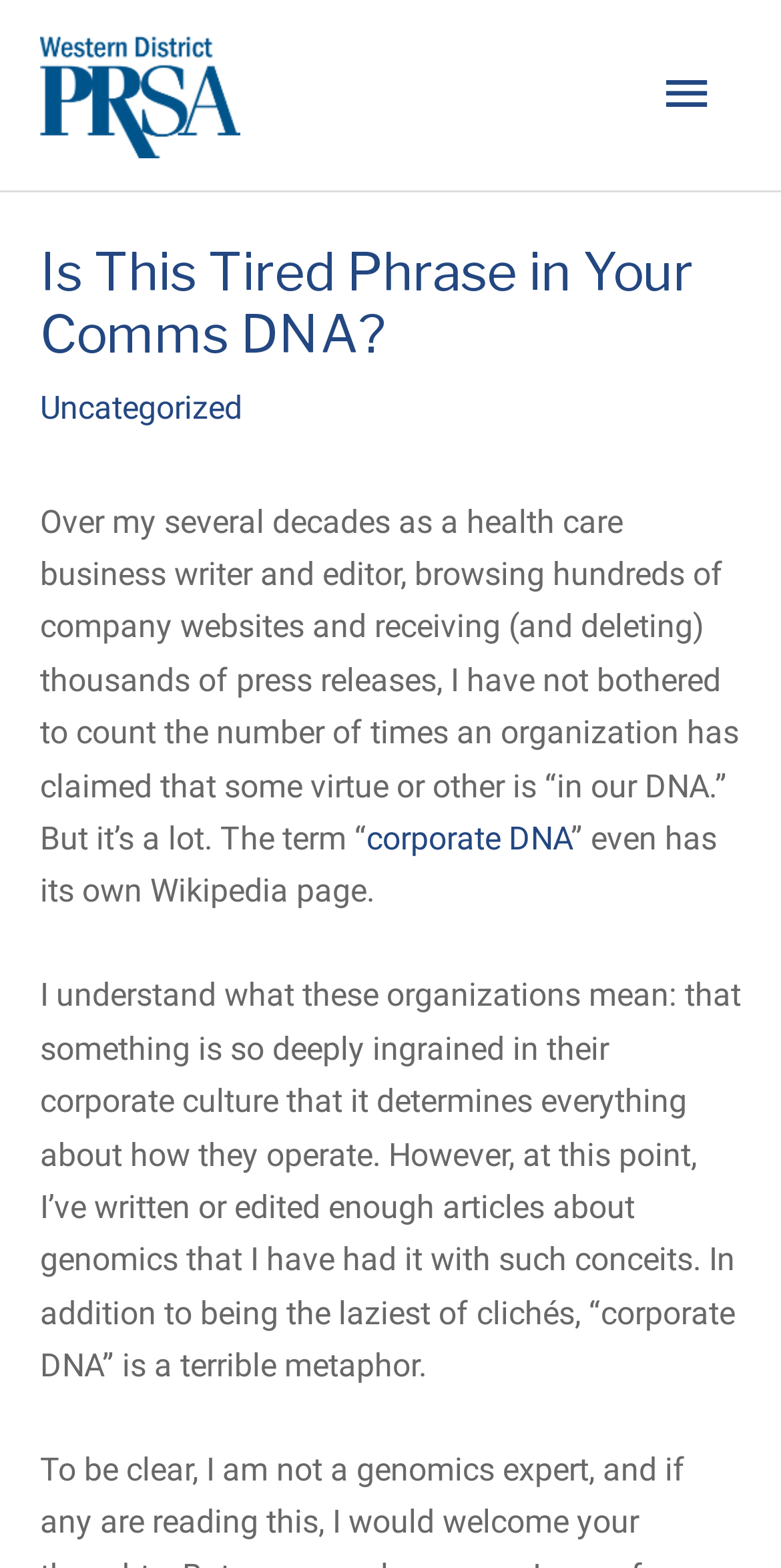Provide a brief response in the form of a single word or phrase:
How many links are present in the main content area?

3